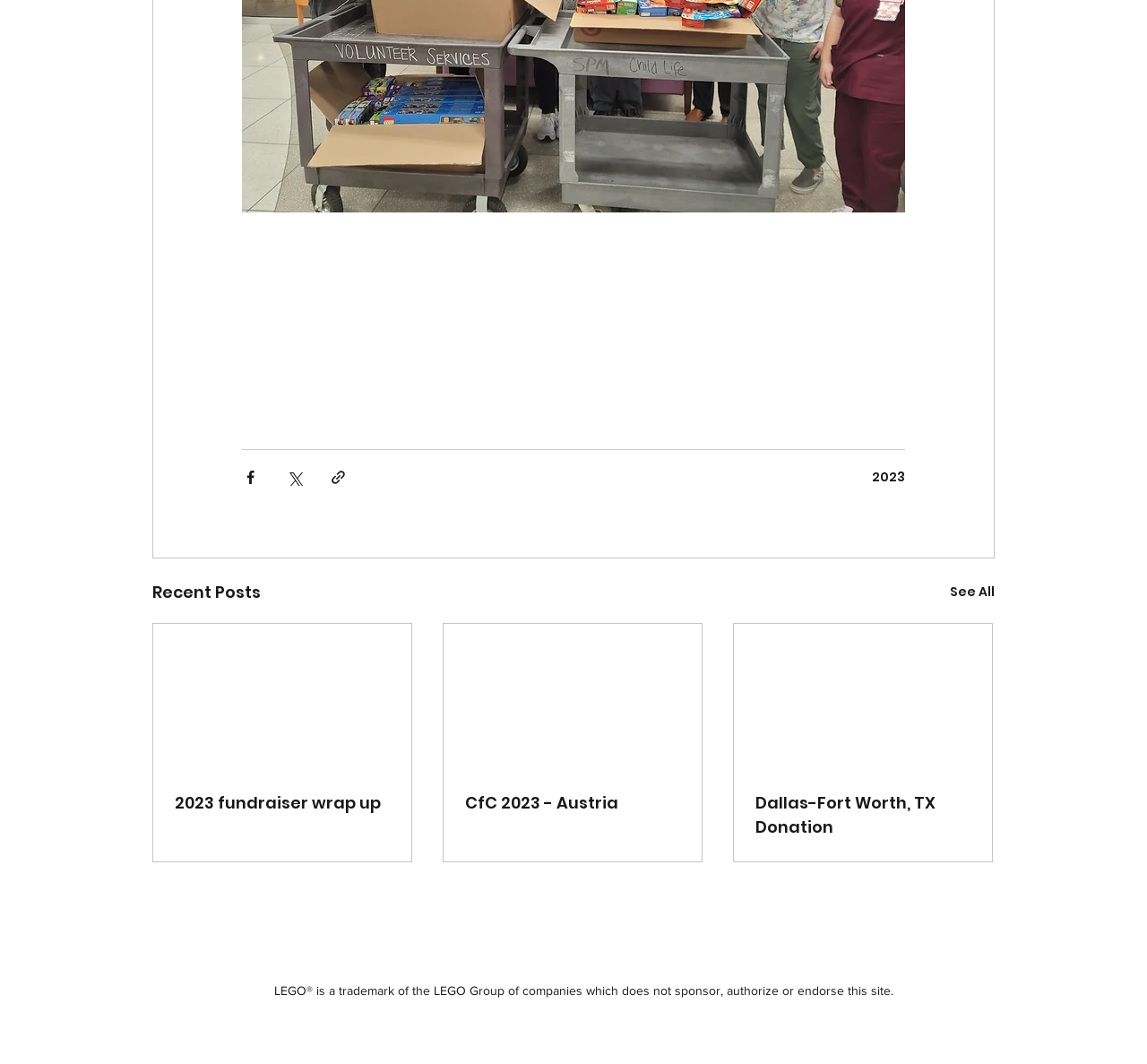Identify the bounding box coordinates for the UI element described as follows: See All. Use the format (top-left x, top-left y, bottom-right x, bottom-right y) and ensure all values are floating point numbers between 0 and 1.

[0.828, 0.544, 0.867, 0.569]